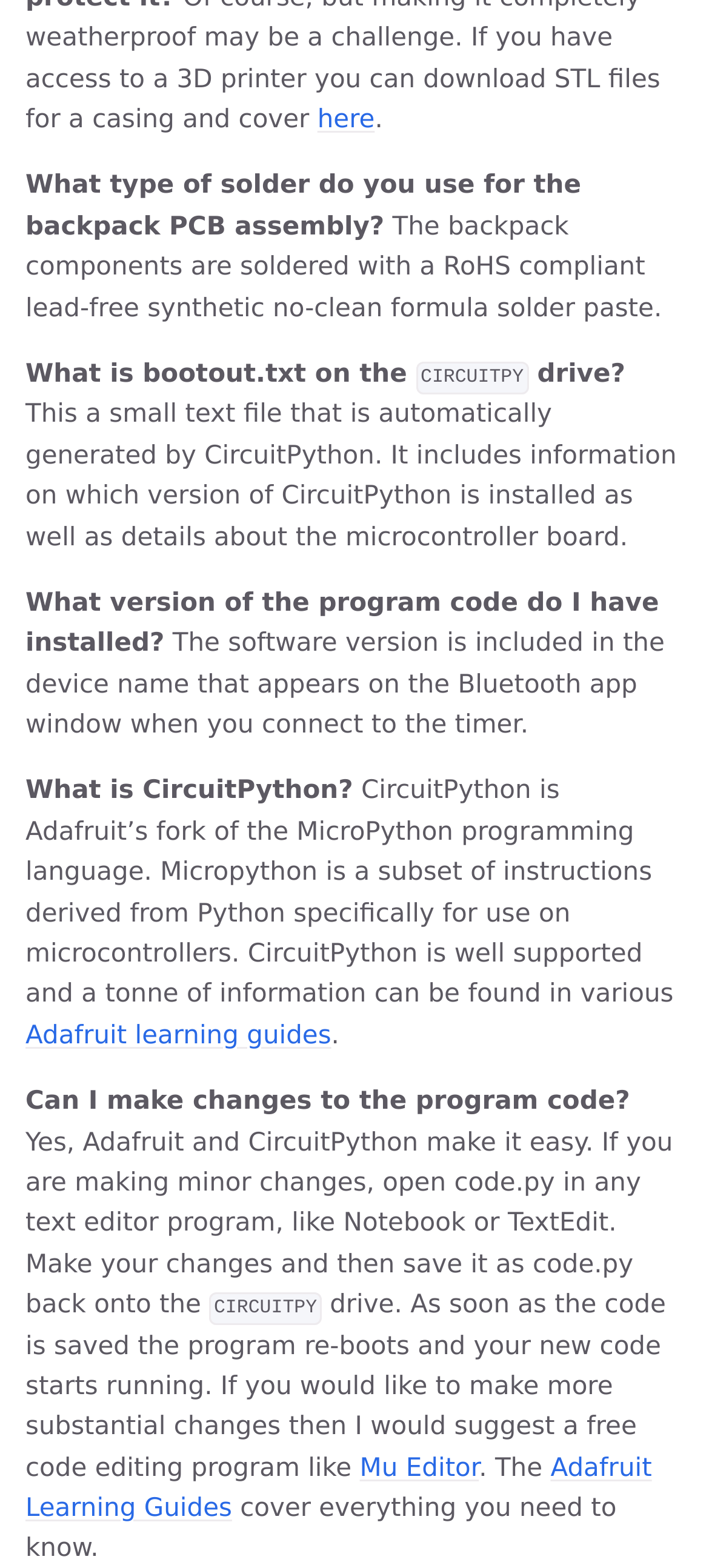Utilize the details in the image to thoroughly answer the following question: What is CircuitPython?

The answer can be found in the StaticText element that describes CircuitPython, which states that 'CircuitPython is Adafruit’s fork of the MicroPython programming language. Micropython is a subset of instructions derived from Python specifically for use on microcontrollers.'